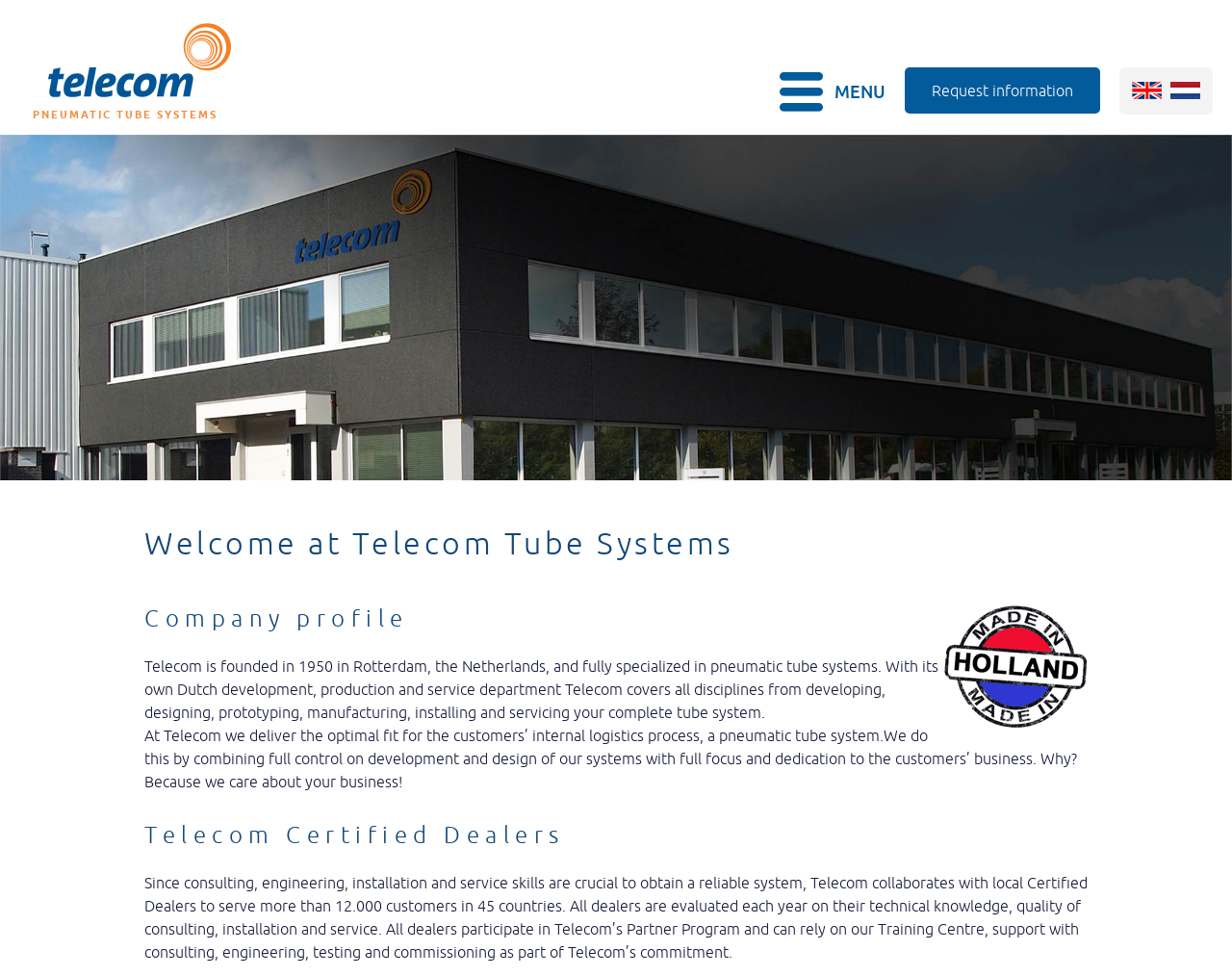What is the country where Telecom is founded?
Look at the screenshot and respond with one word or a short phrase.

Netherlands